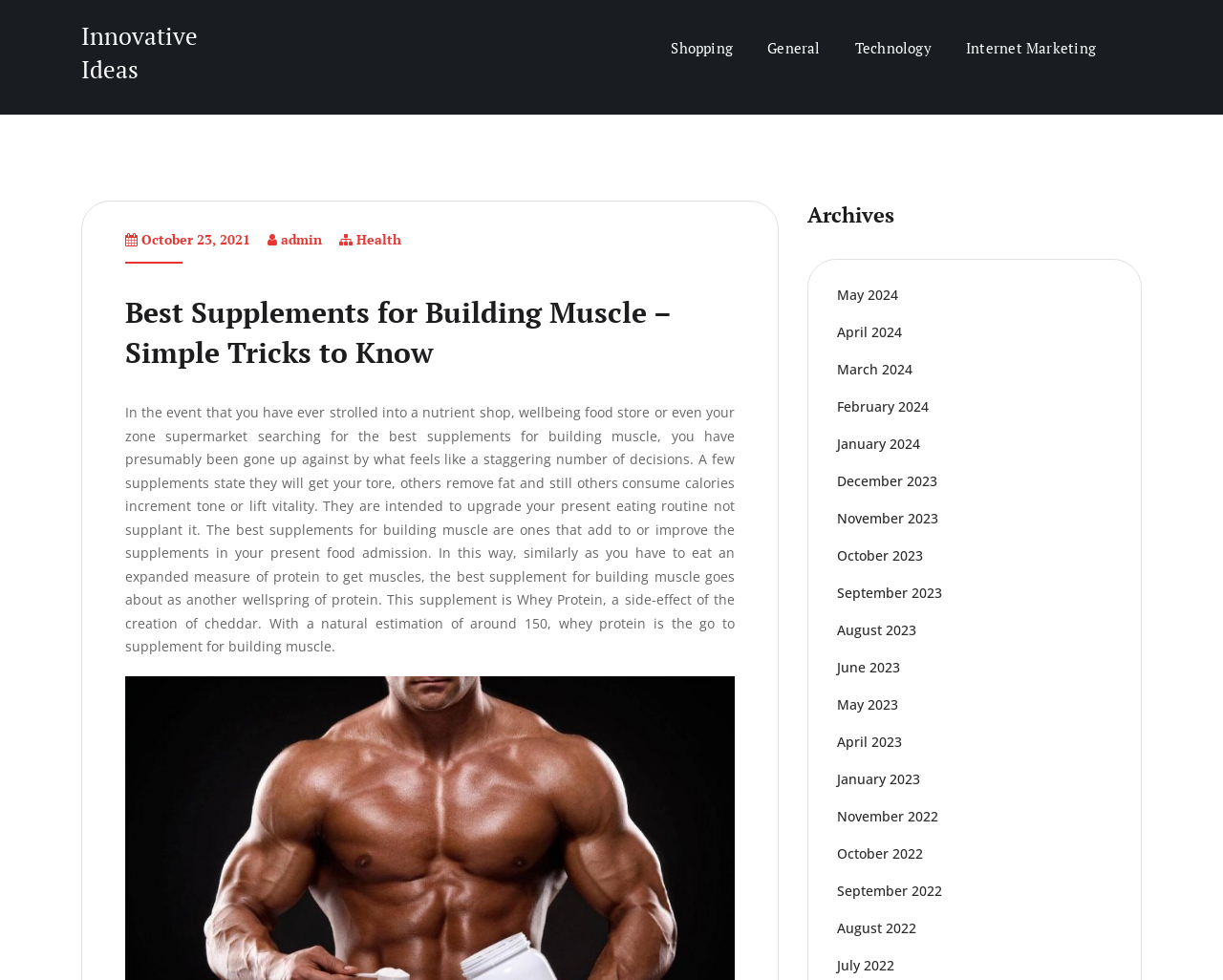Provide the bounding box coordinates for the UI element described in this sentence: "Evolution of Confinement and Mobility". The coordinates should be four float values between 0 and 1, i.e., [left, top, right, bottom].

None